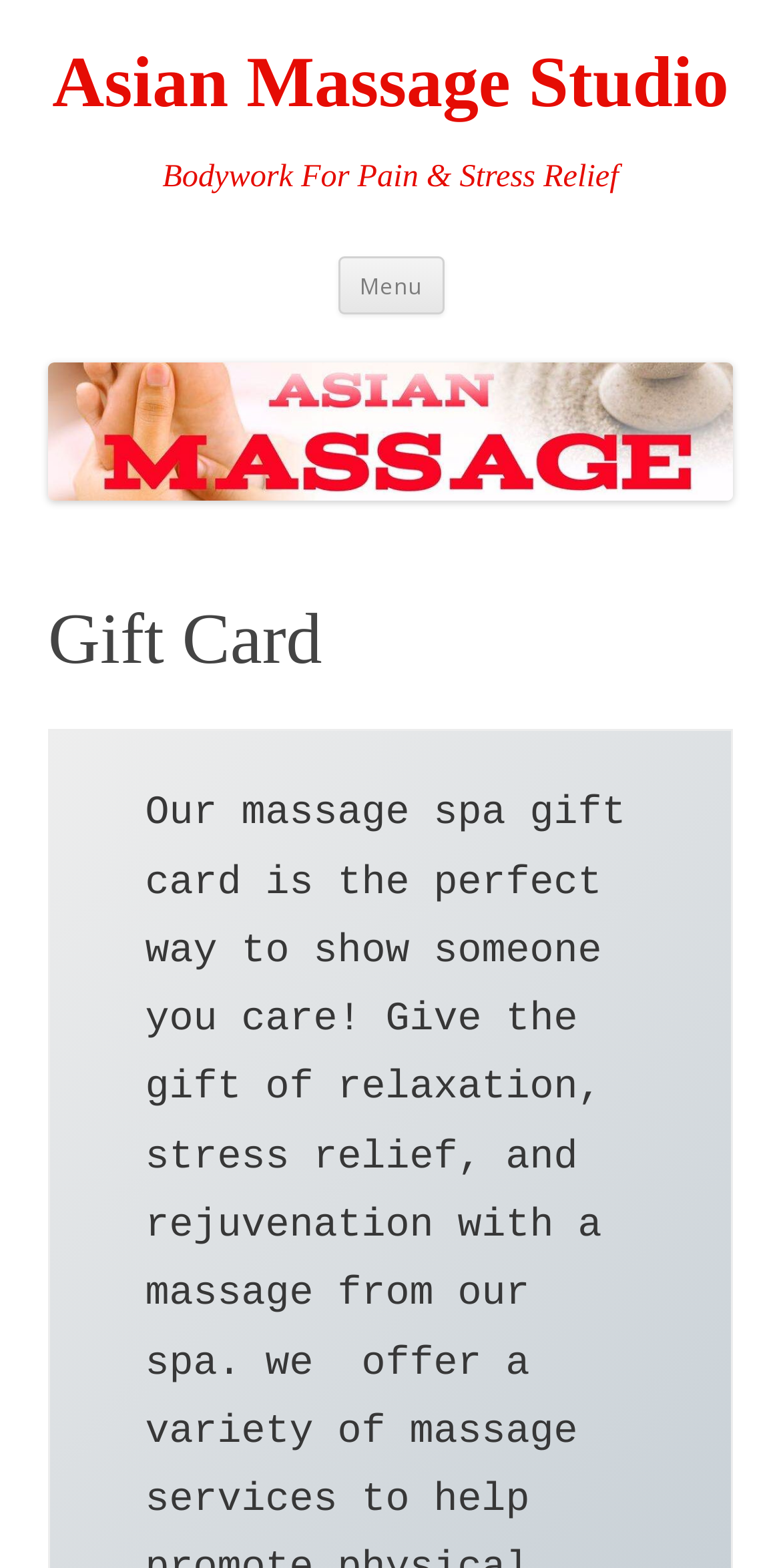Is there an image on the webpage?
Answer the question in as much detail as possible.

I can see an image element with the description 'Asian Massage Studio' on the webpage, which indicates that there is an image present on the webpage.